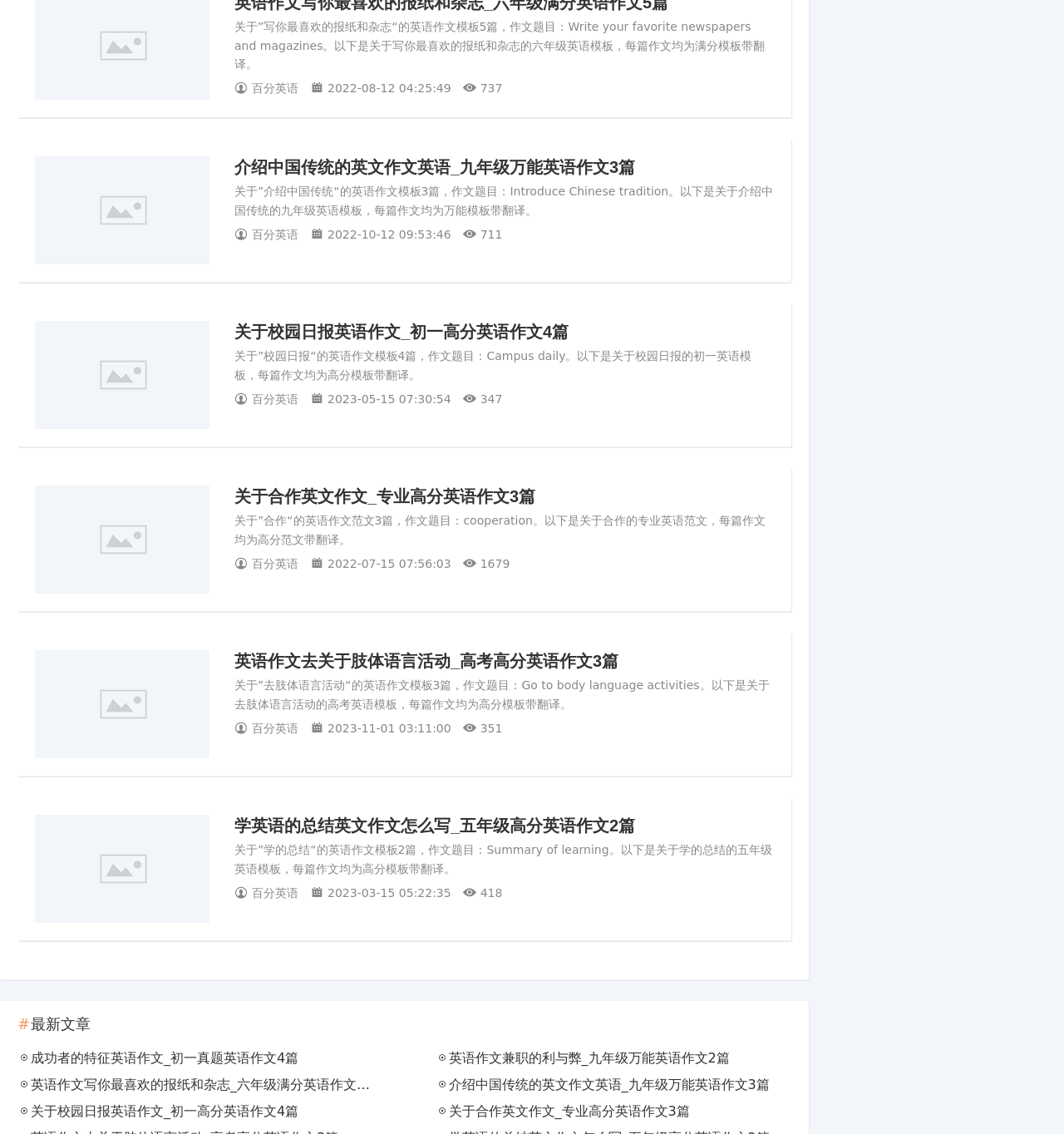Please answer the following question as detailed as possible based on the image: 
How many articles are listed on this webpage?

There are 5 articles listed on this webpage, each represented by an 'article' element with IDs 130, 131, 132, 133, and 134. Each article contains a figure, a heading, and some StaticText elements.